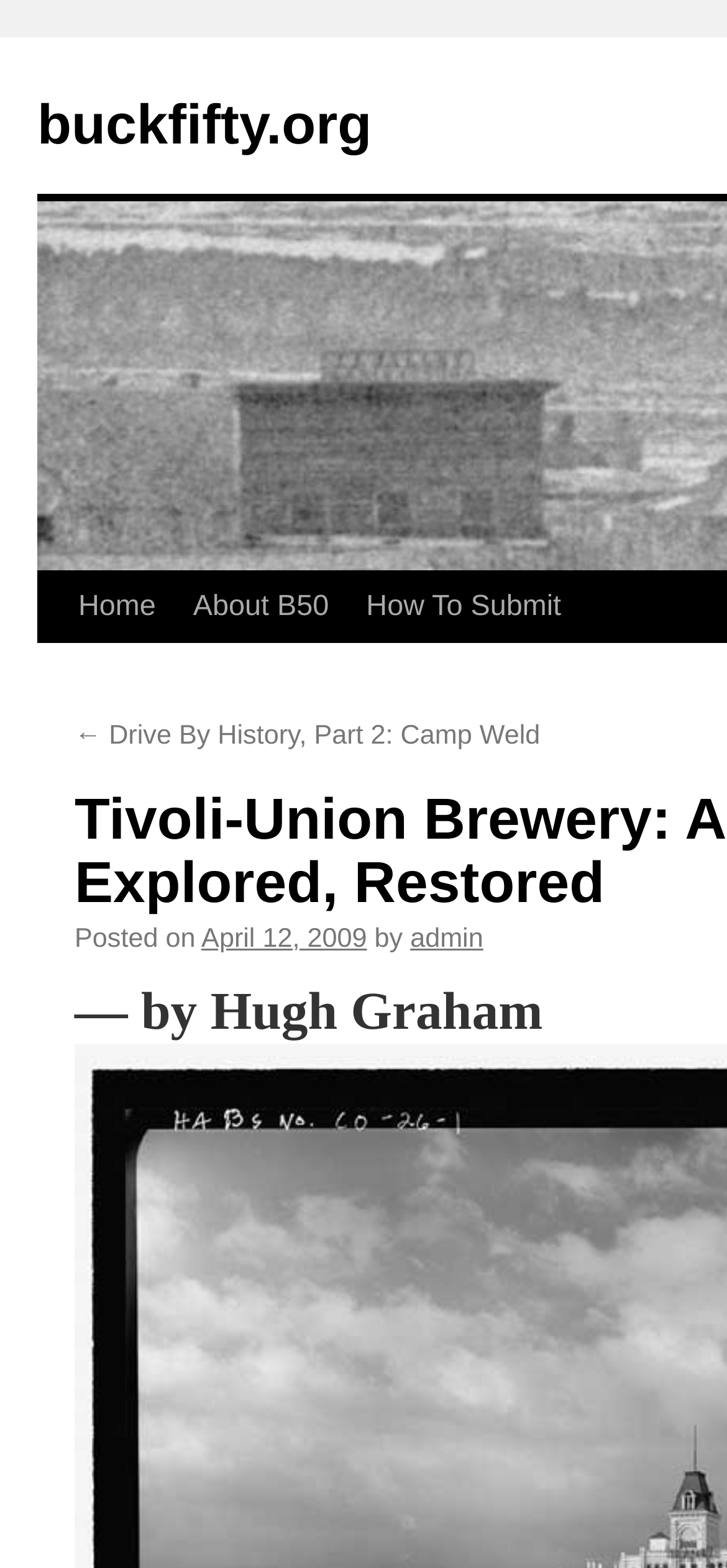Please identify the bounding box coordinates of the area I need to click to accomplish the following instruction: "visit previous post".

[0.103, 0.46, 0.743, 0.479]